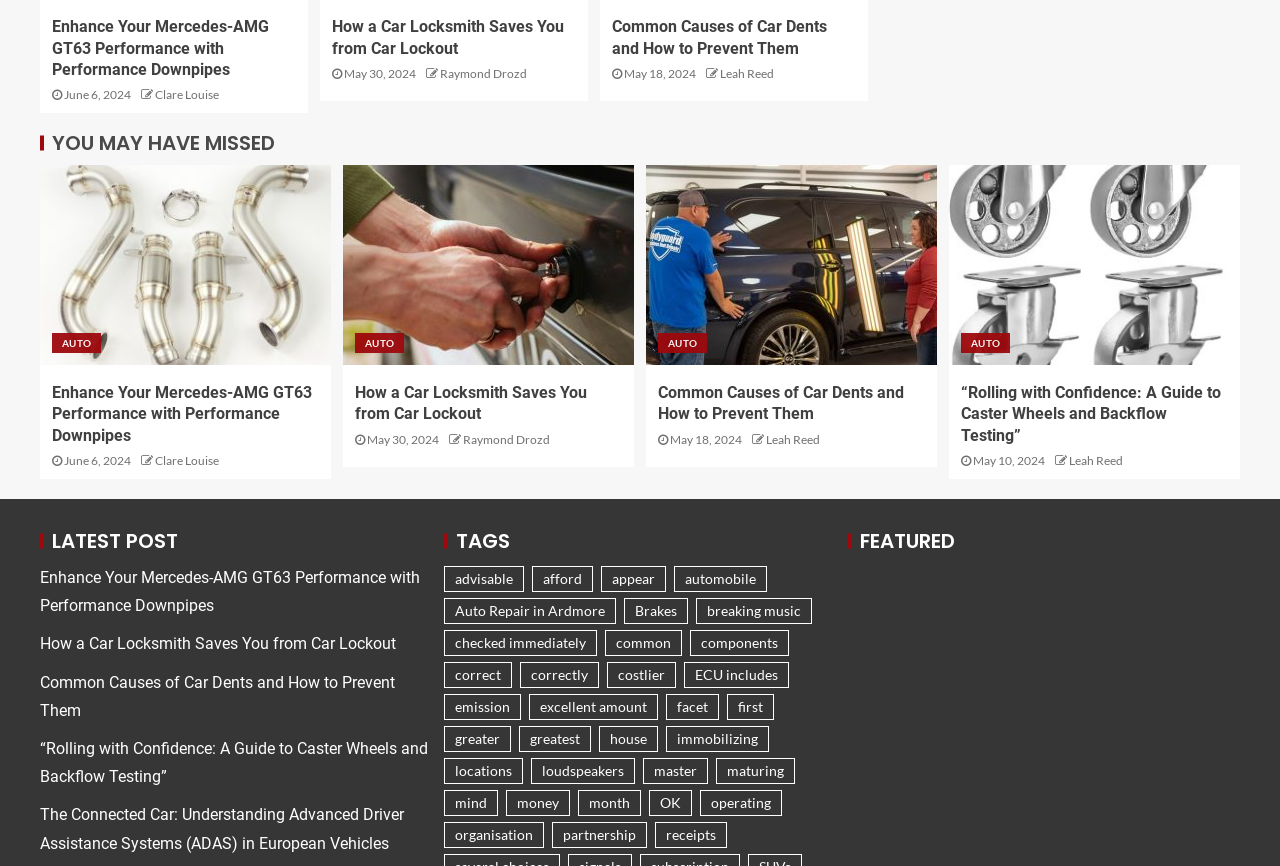What is the category of the tag 'advisable'?
From the image, respond with a single word or phrase.

TAGS